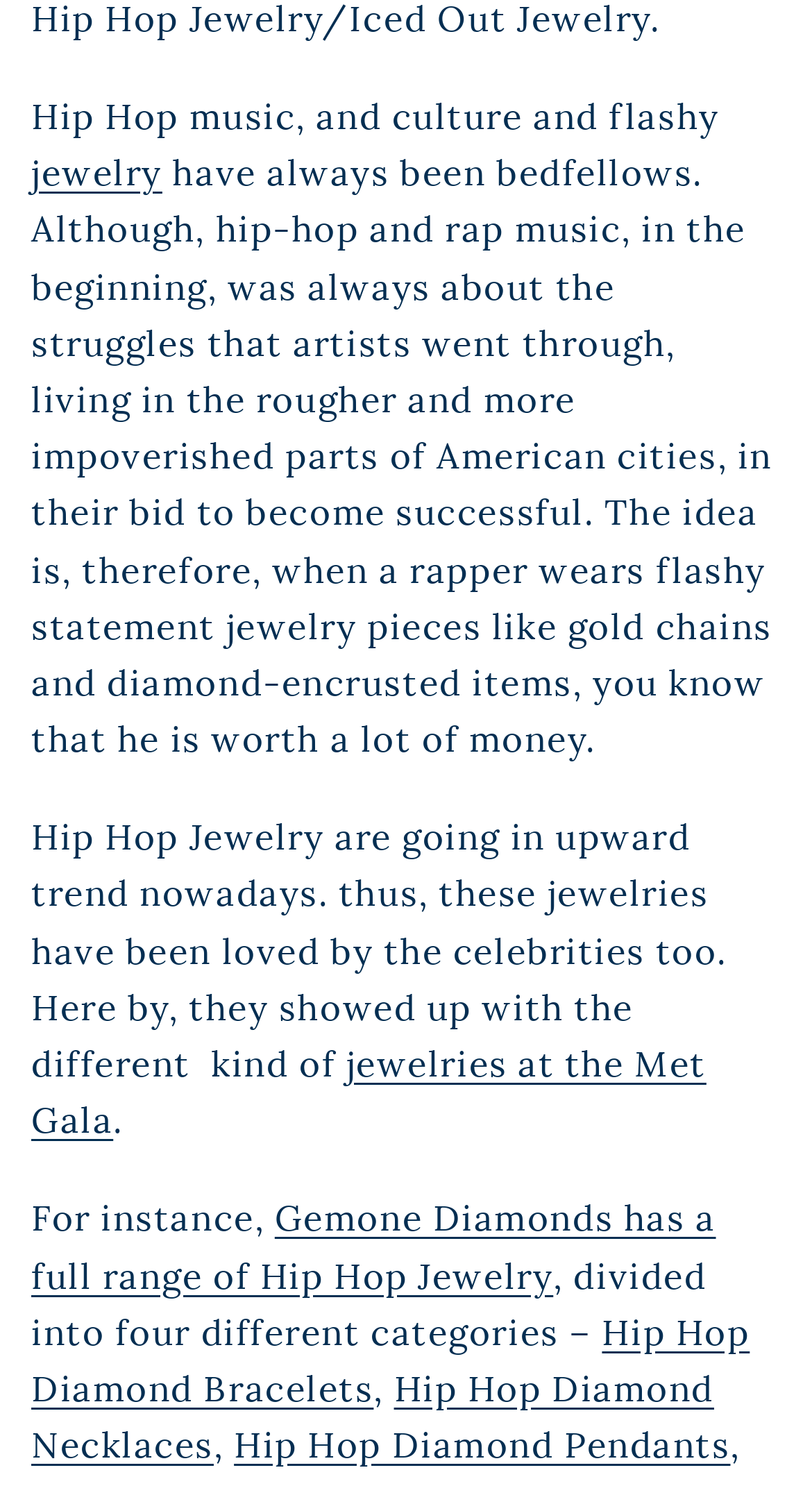What event is mentioned where celebrities wore Hip Hop Jewelry?
Look at the image and respond to the question as thoroughly as possible.

The link 'jewelries at the Met Gala' suggests that celebrities wore Hip Hop Jewelry at the Met Gala event.